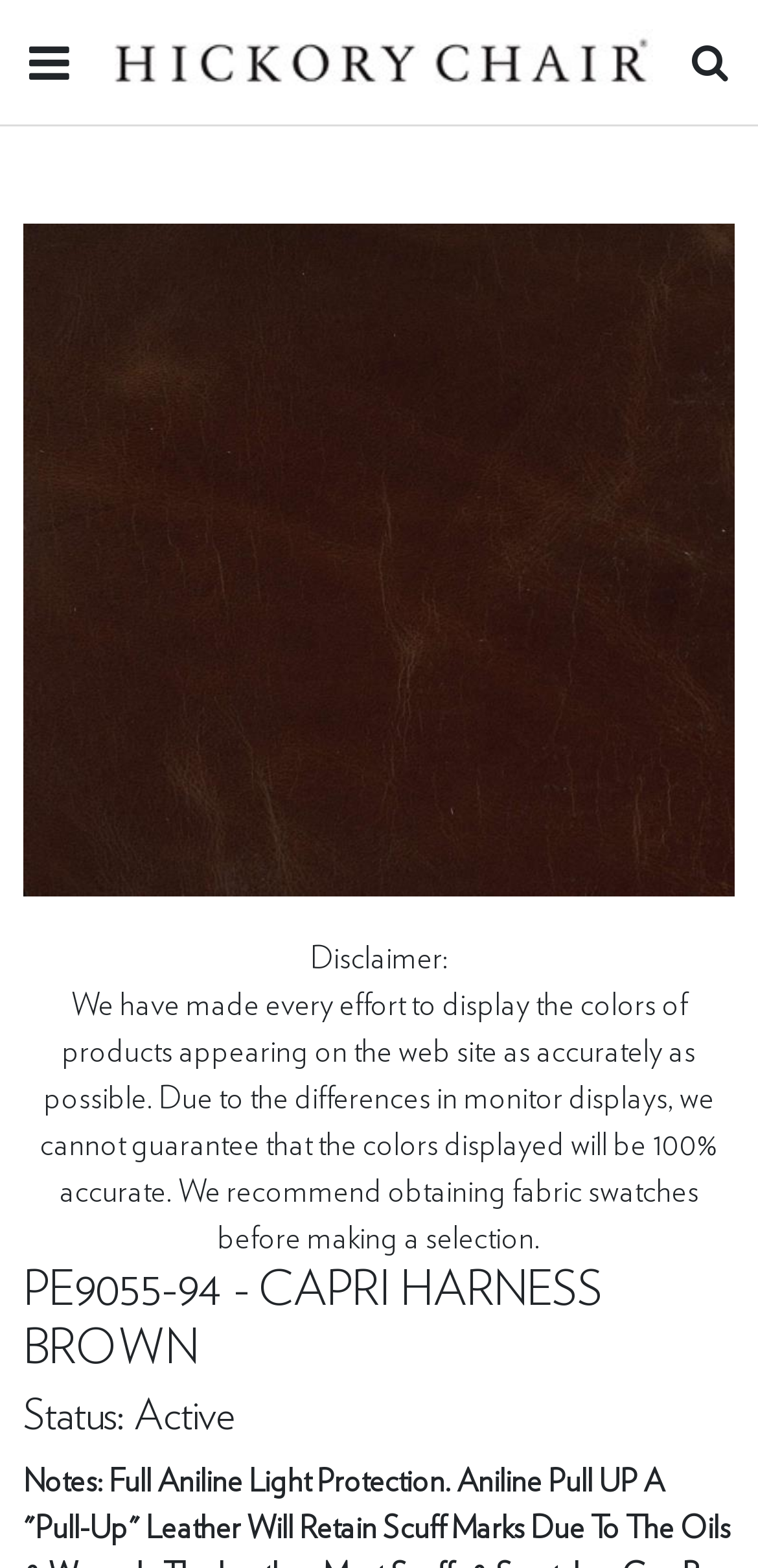Provide a brief response to the question using a single word or phrase: 
What is the name of the fabric?

CAPRI HARNESS BROWN